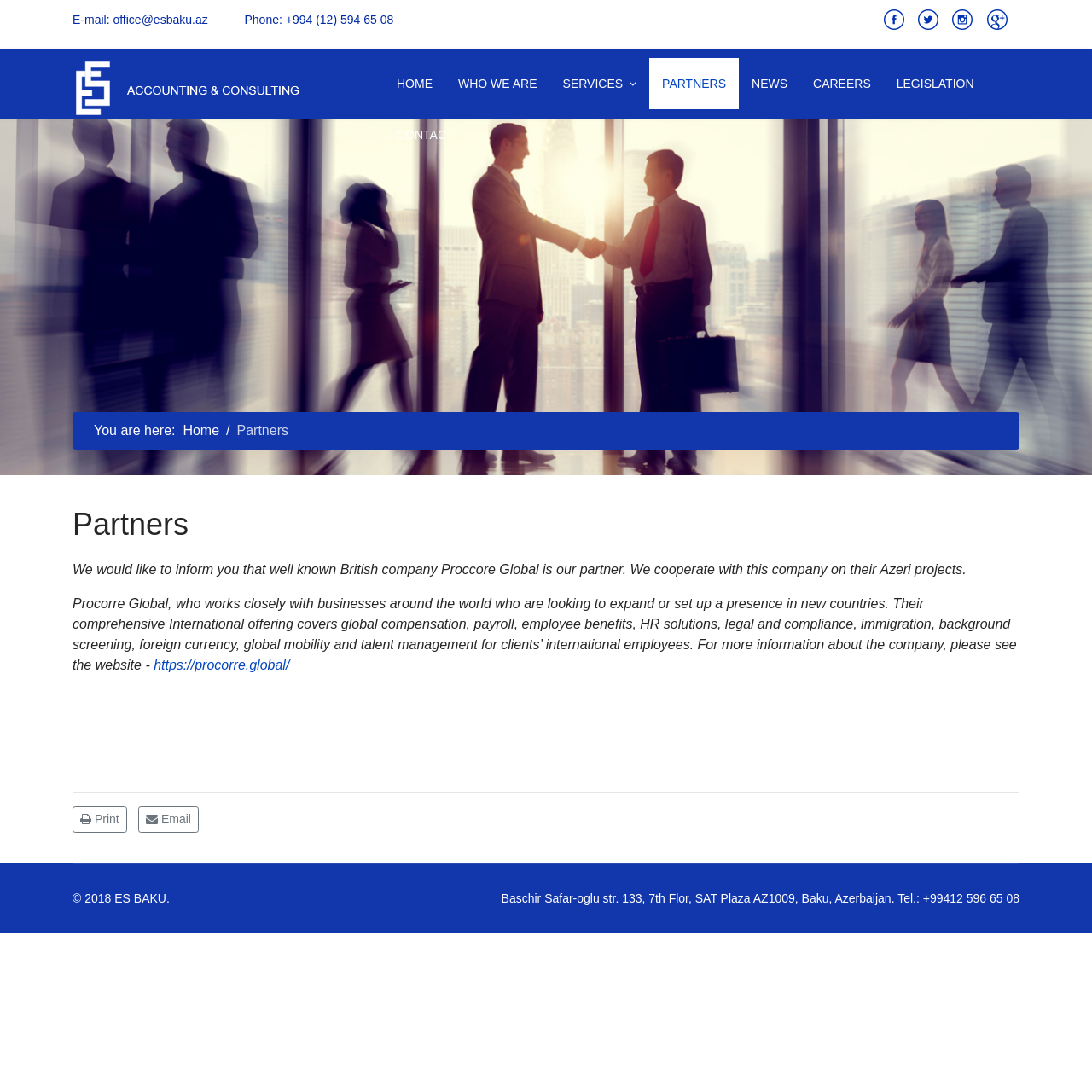Indicate the bounding box coordinates of the element that needs to be clicked to satisfy the following instruction: "Email us by clicking the email link". The coordinates should be four float numbers between 0 and 1, i.e., [left, top, right, bottom].

None